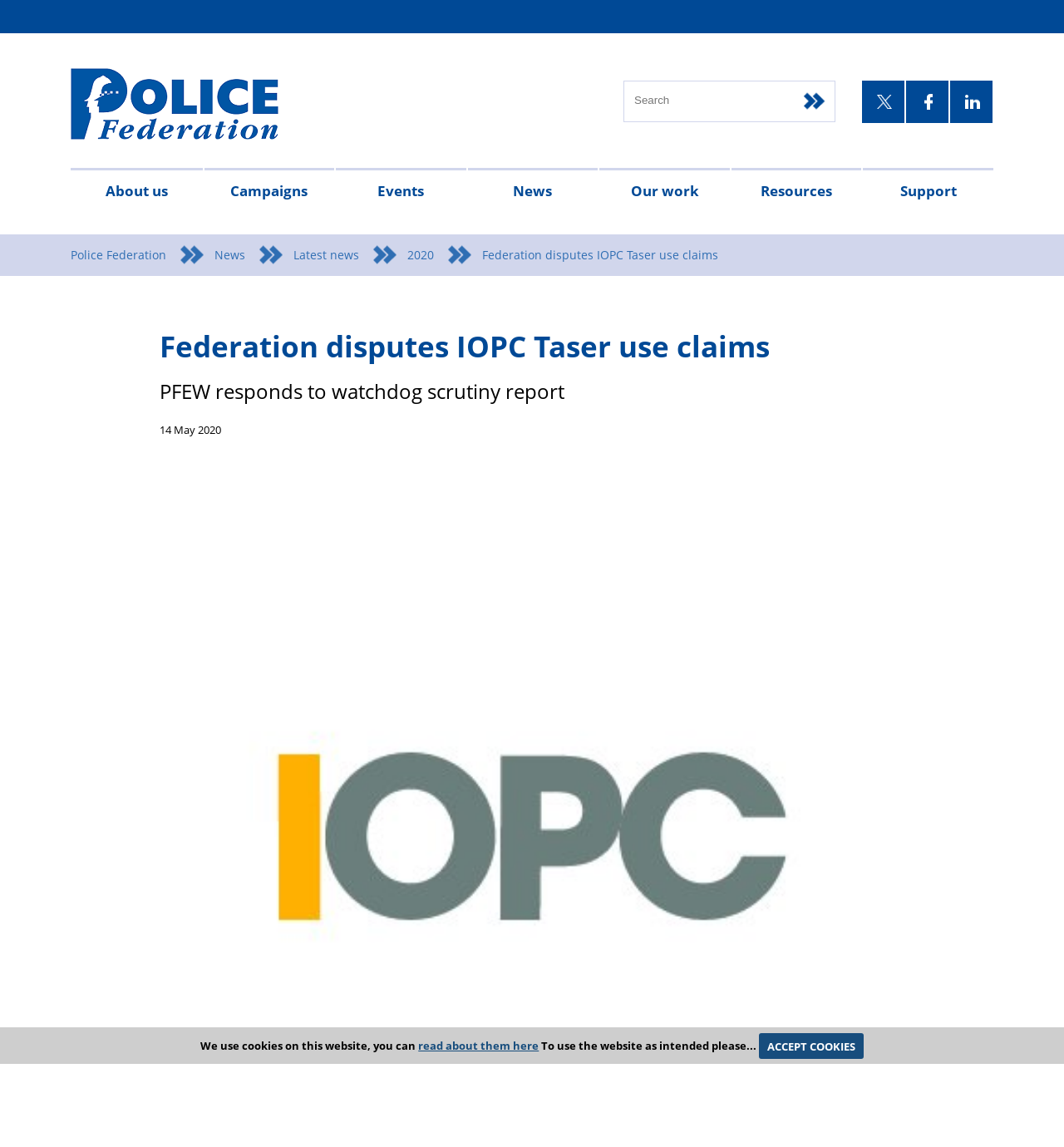Please answer the following question using a single word or phrase: 
What social media platforms are linked on the webpage?

Facebook, LinkedIn